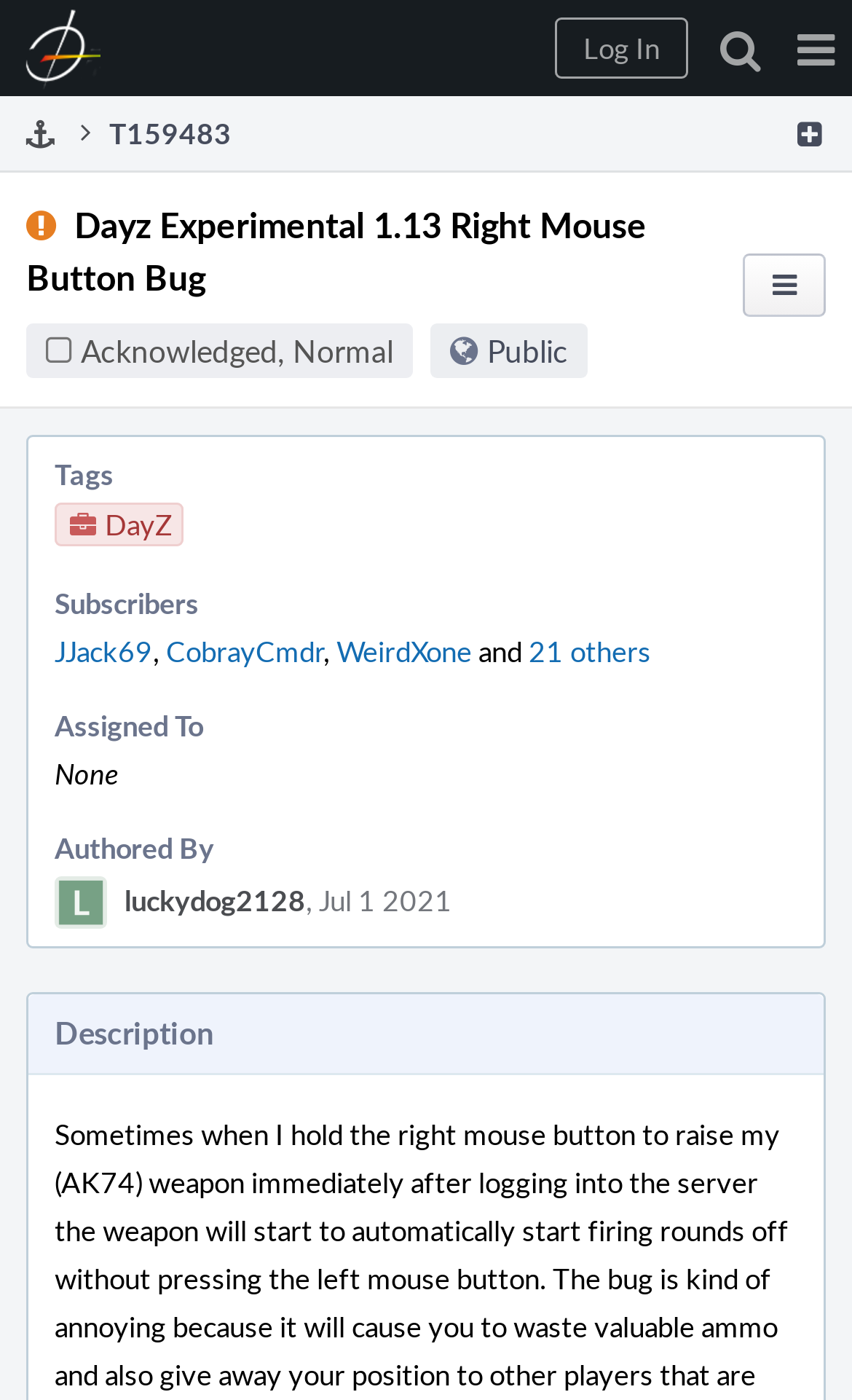Who are the subscribers of this bug?
Using the screenshot, give a one-word or short phrase answer.

JJack69, CobrayCmdr, WeirdXone, and 21 others